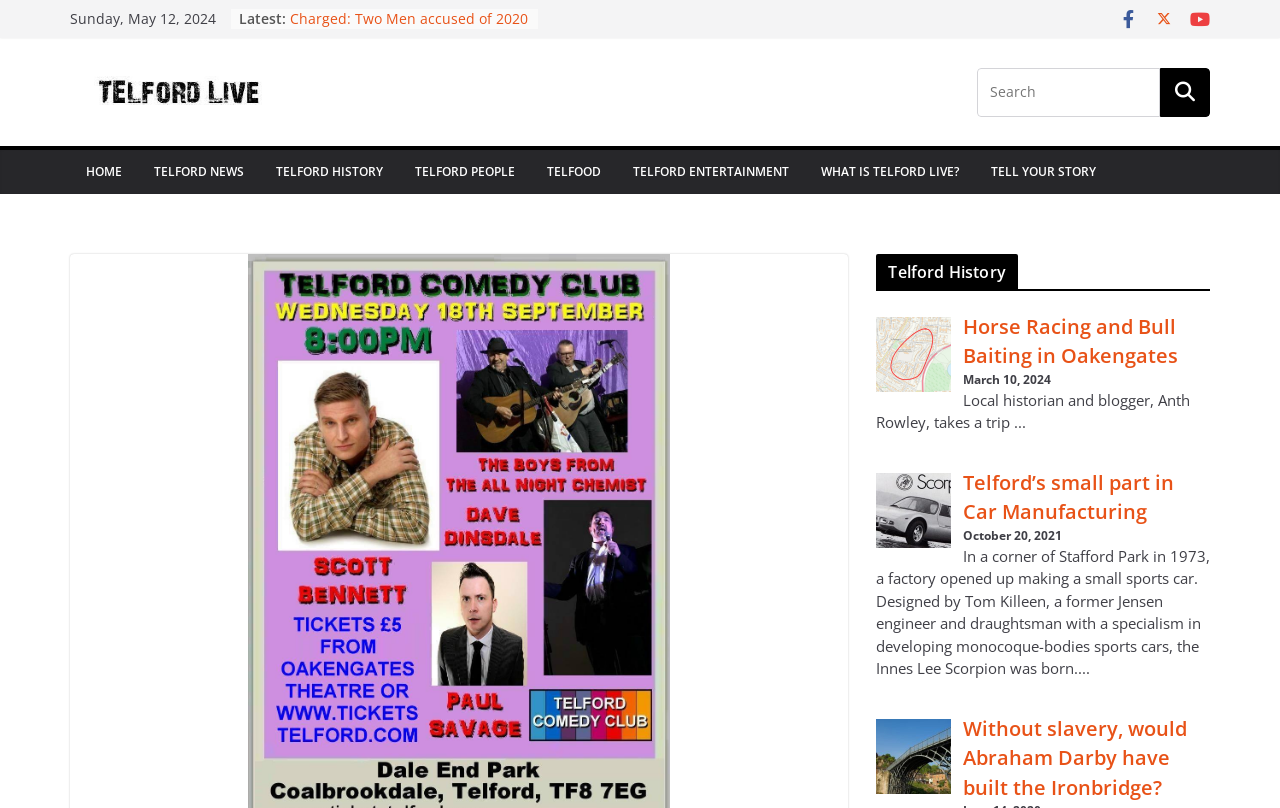Calculate the bounding box coordinates of the UI element given the description: "Tell your Story".

[0.774, 0.199, 0.856, 0.228]